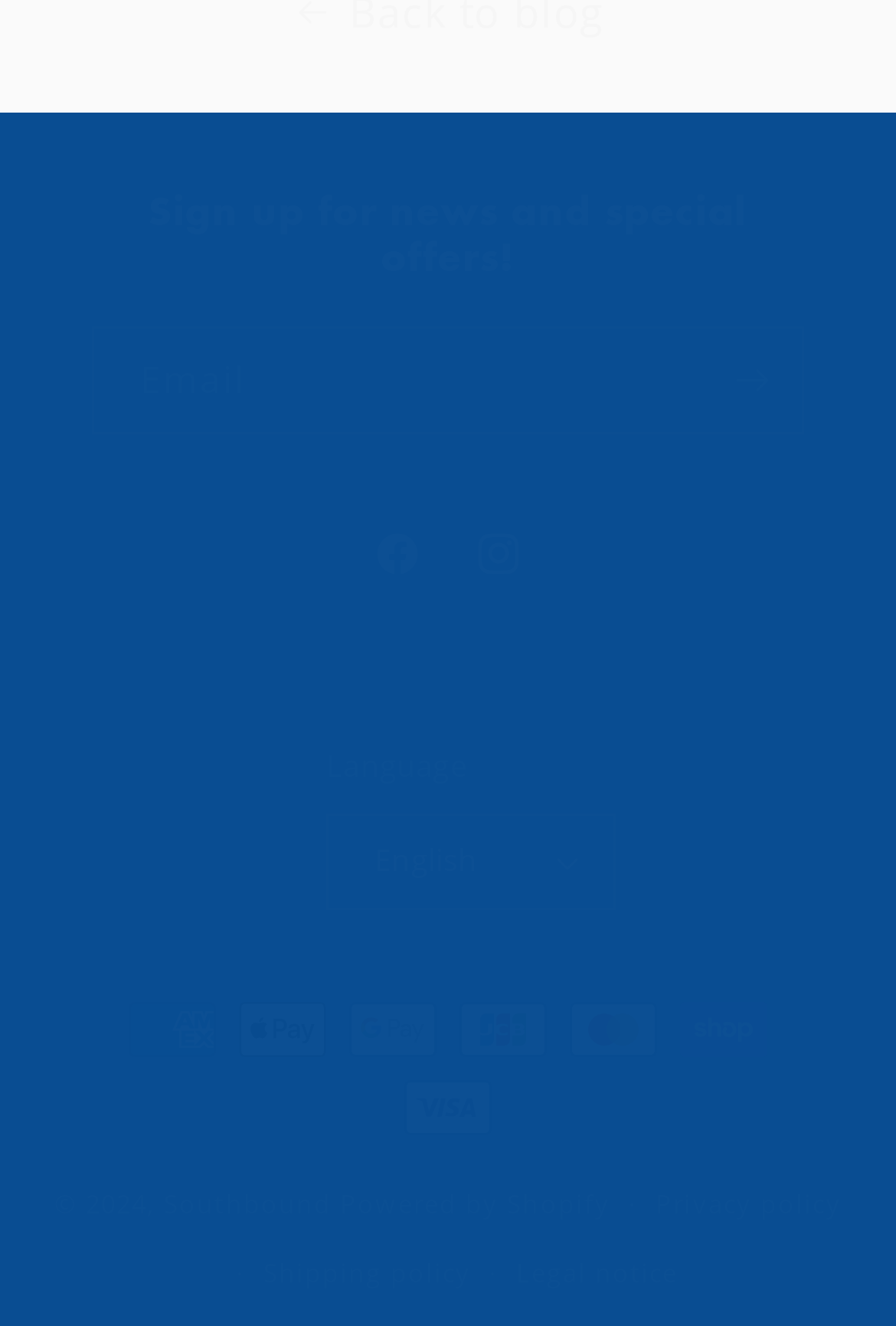Give a short answer using one word or phrase for the question:
What social media platforms are linked?

Facebook and Instagram